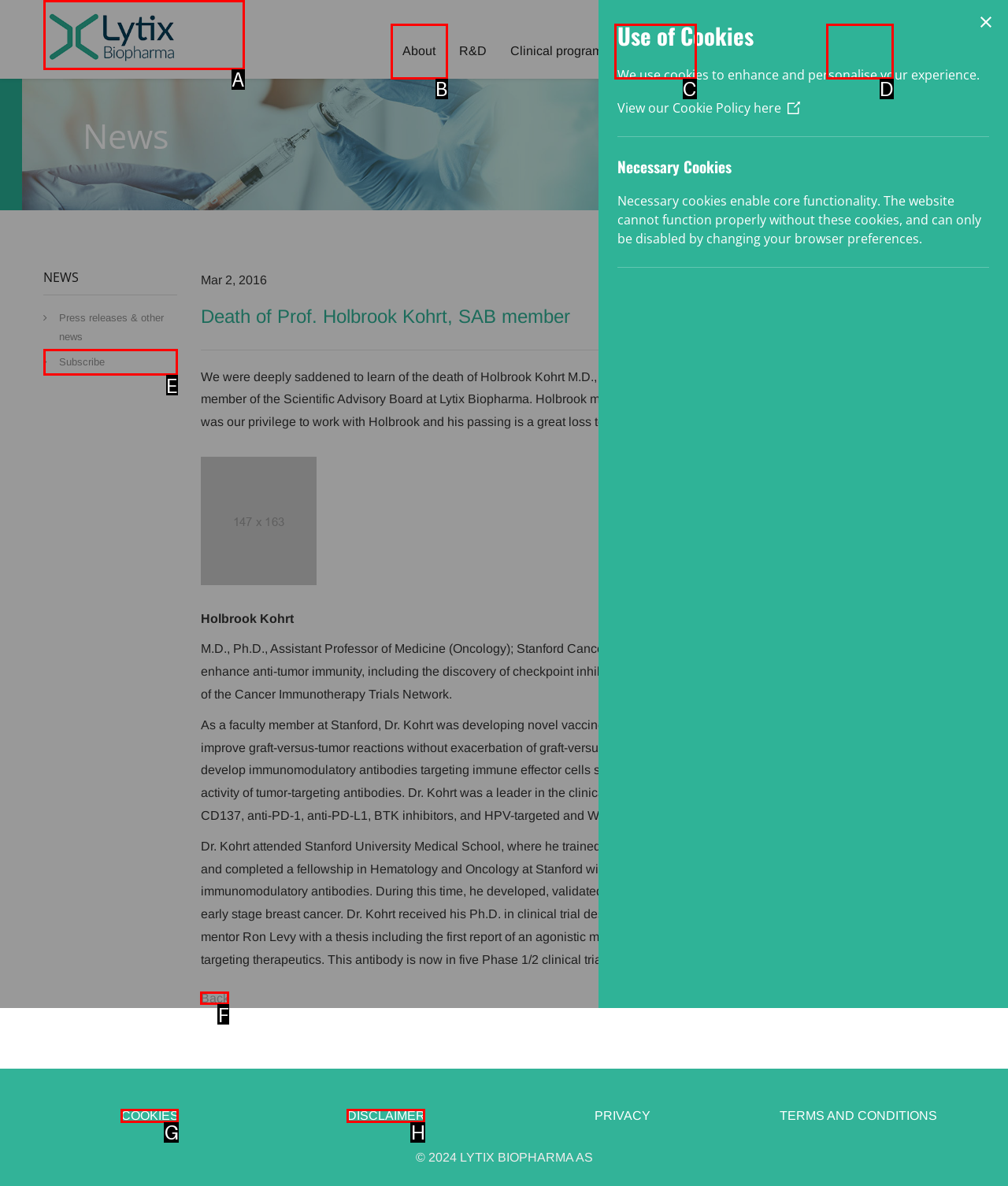Identify the letter of the correct UI element to fulfill the task: Go back to previous page from the given options in the screenshot.

F